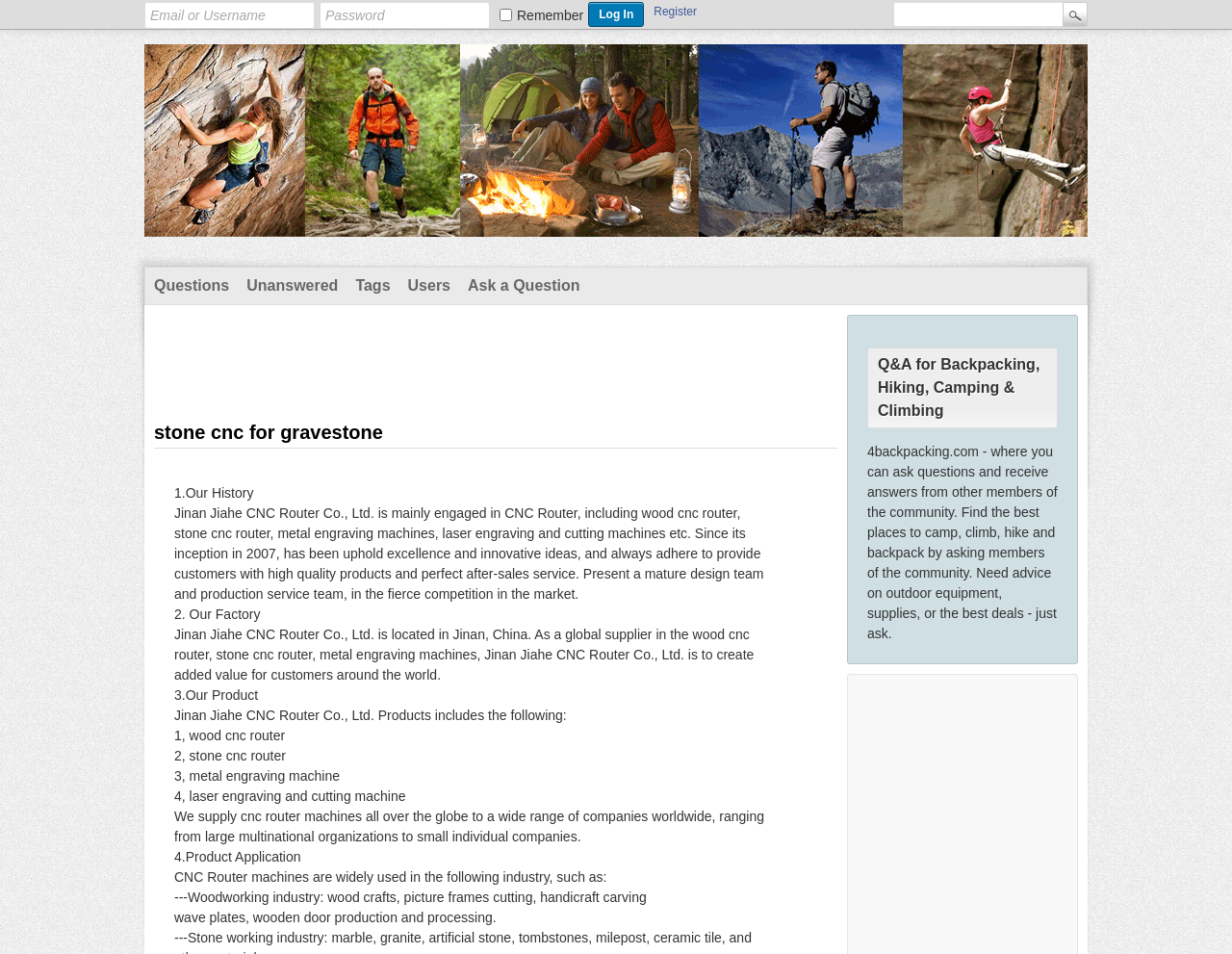Extract the main heading text from the webpage.

stone cnc for gravestone